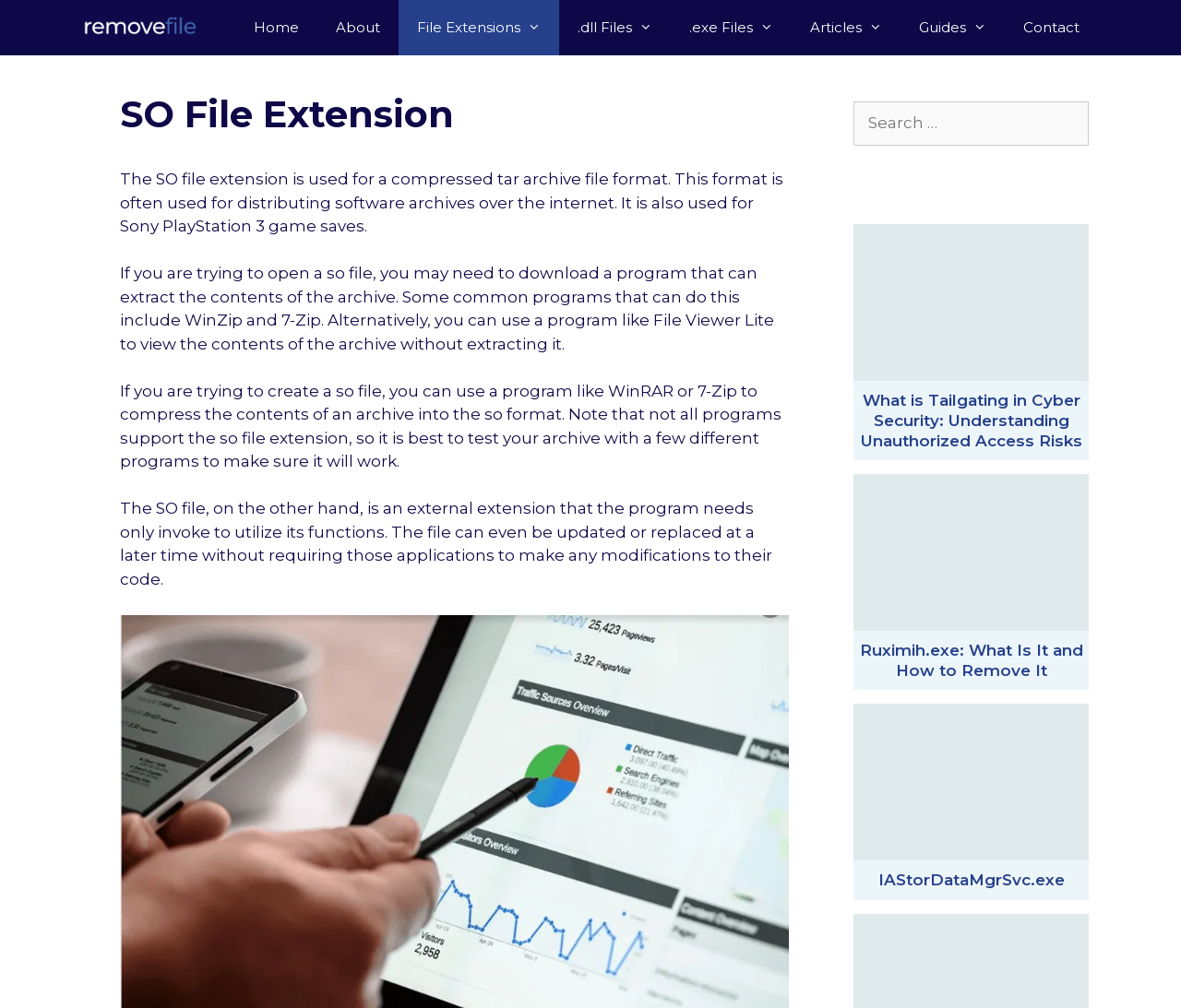Provide the bounding box coordinates, formatted as (top-left x, top-left y, bottom-right x, bottom-right y), with all values being floating point numbers between 0 and 1. Identify the bounding box of the UI element that matches the description: IAStorDataMgrSvc.exe

[0.723, 0.863, 0.922, 0.883]